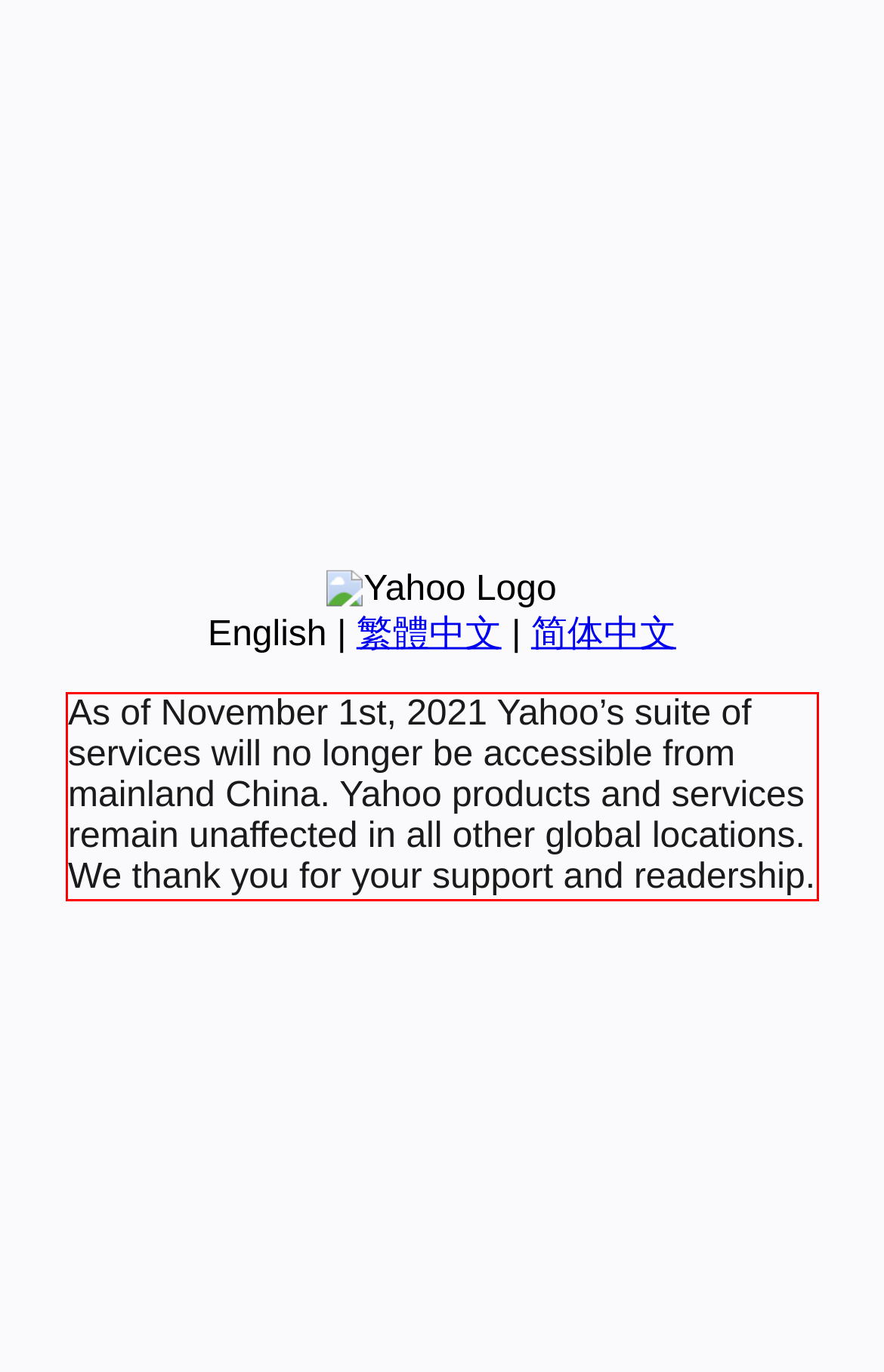Within the screenshot of the webpage, there is a red rectangle. Please recognize and generate the text content inside this red bounding box.

As of November 1st, 2021 Yahoo’s suite of services will no longer be accessible from mainland China. Yahoo products and services remain unaffected in all other global locations. We thank you for your support and readership.